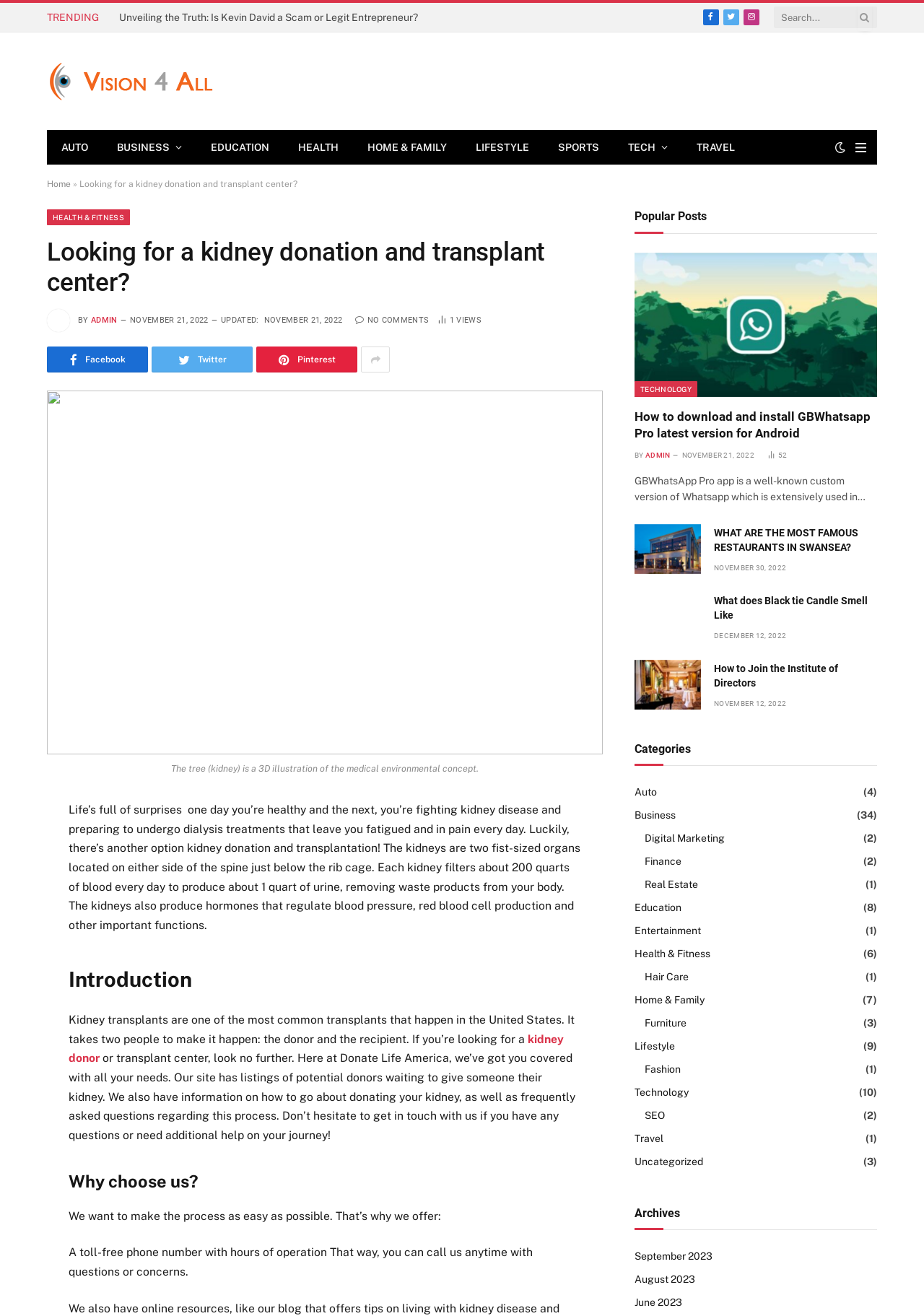Provide your answer to the question using just one word or phrase: What is the purpose of the website?

To provide information on kidney donation and transplant